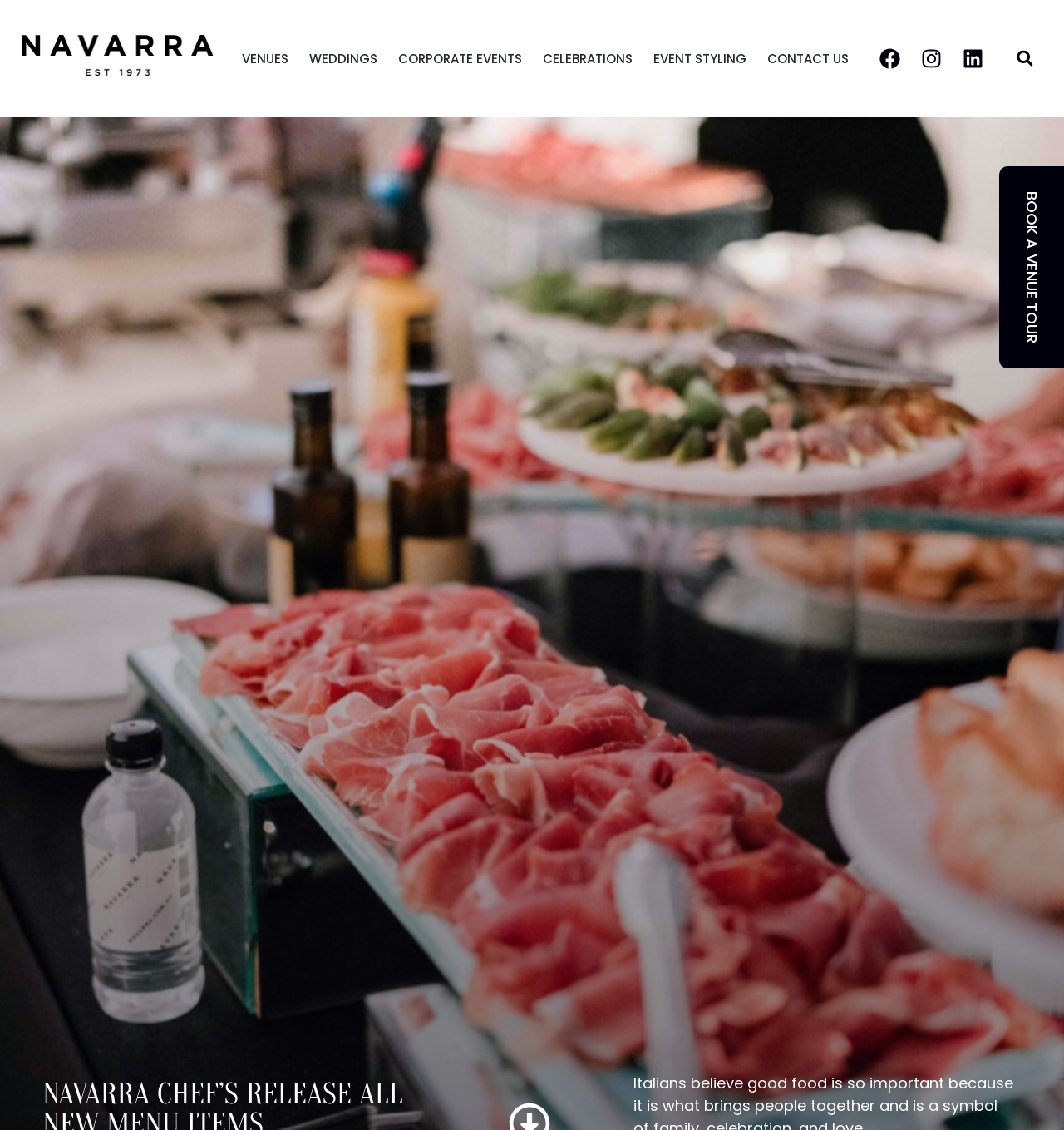Find the bounding box of the element with the following description: "Contact Us". The coordinates must be four float numbers between 0 and 1, formatted as [left, top, right, bottom].

[0.717, 0.04, 0.801, 0.063]